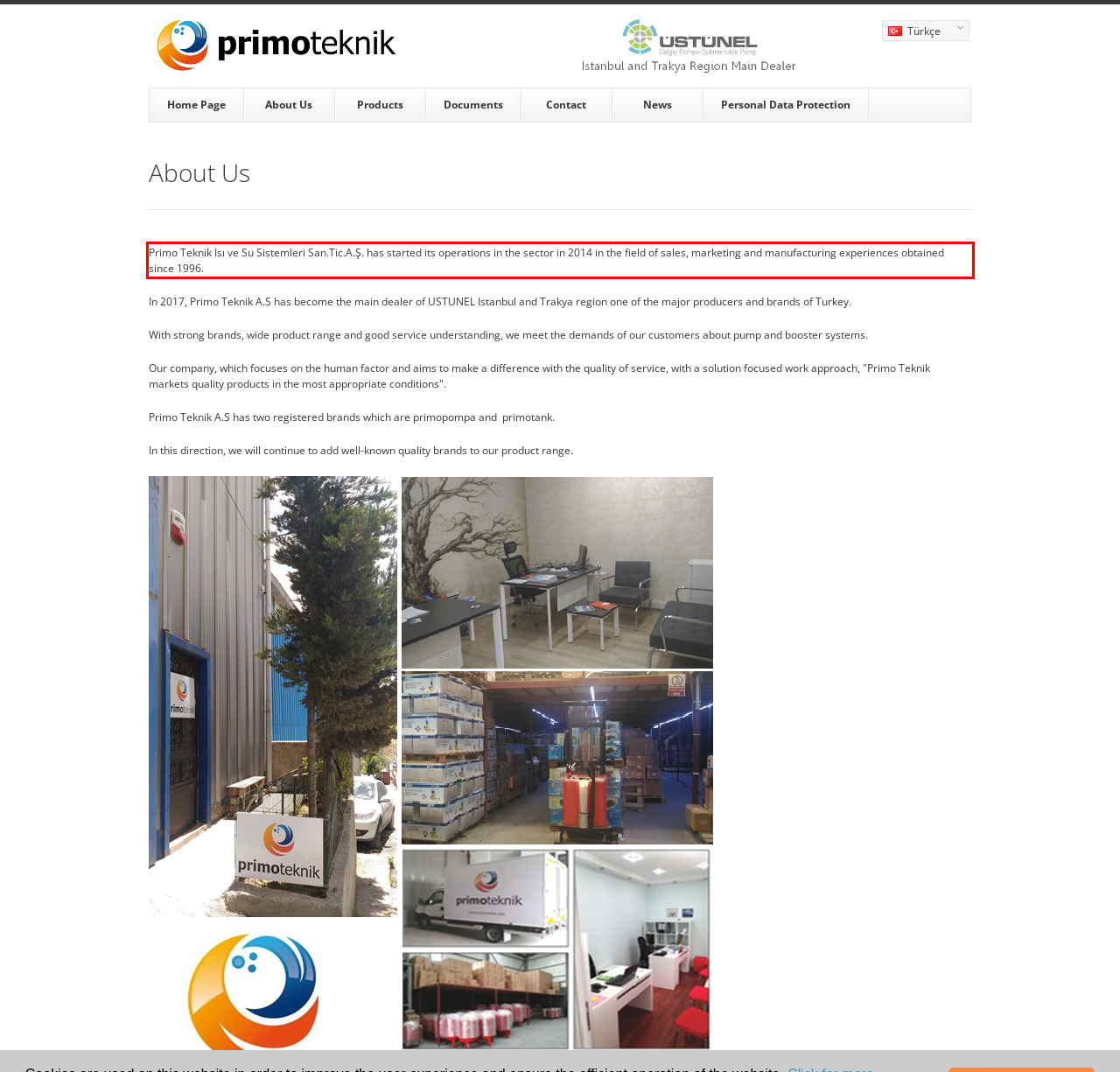Examine the screenshot of the webpage, locate the red bounding box, and generate the text contained within it.

Primo Teknik Isı ve Su Sistemleri San.Tic.A.Ş. has started its operations in the sector in 2014 in the field of sales, marketing and manufacturing experiences obtained since 1996.